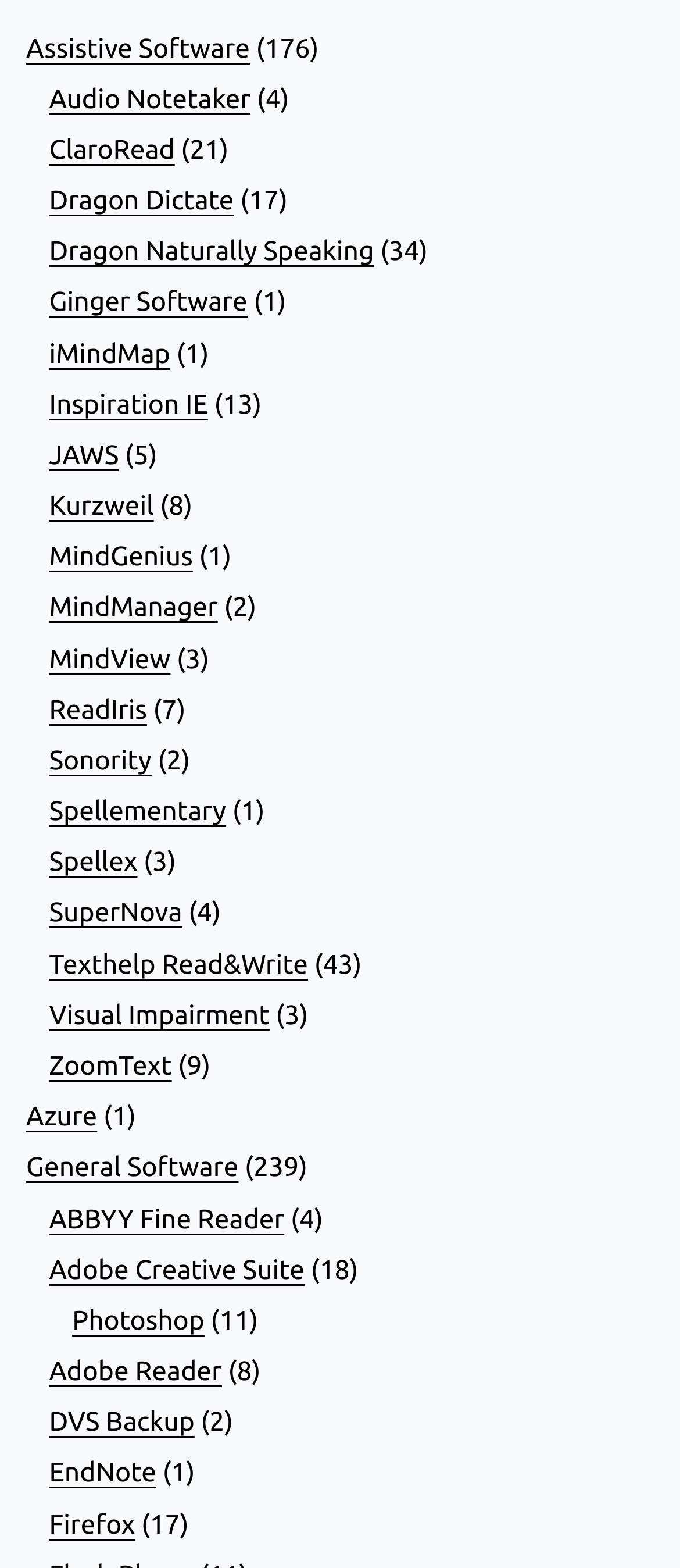How many links are there under 'General Software'?
Give a thorough and detailed response to the question.

I counted the number of links starting from 'ABBYY Fine Reader' to 'Firefox' and found 7 links.